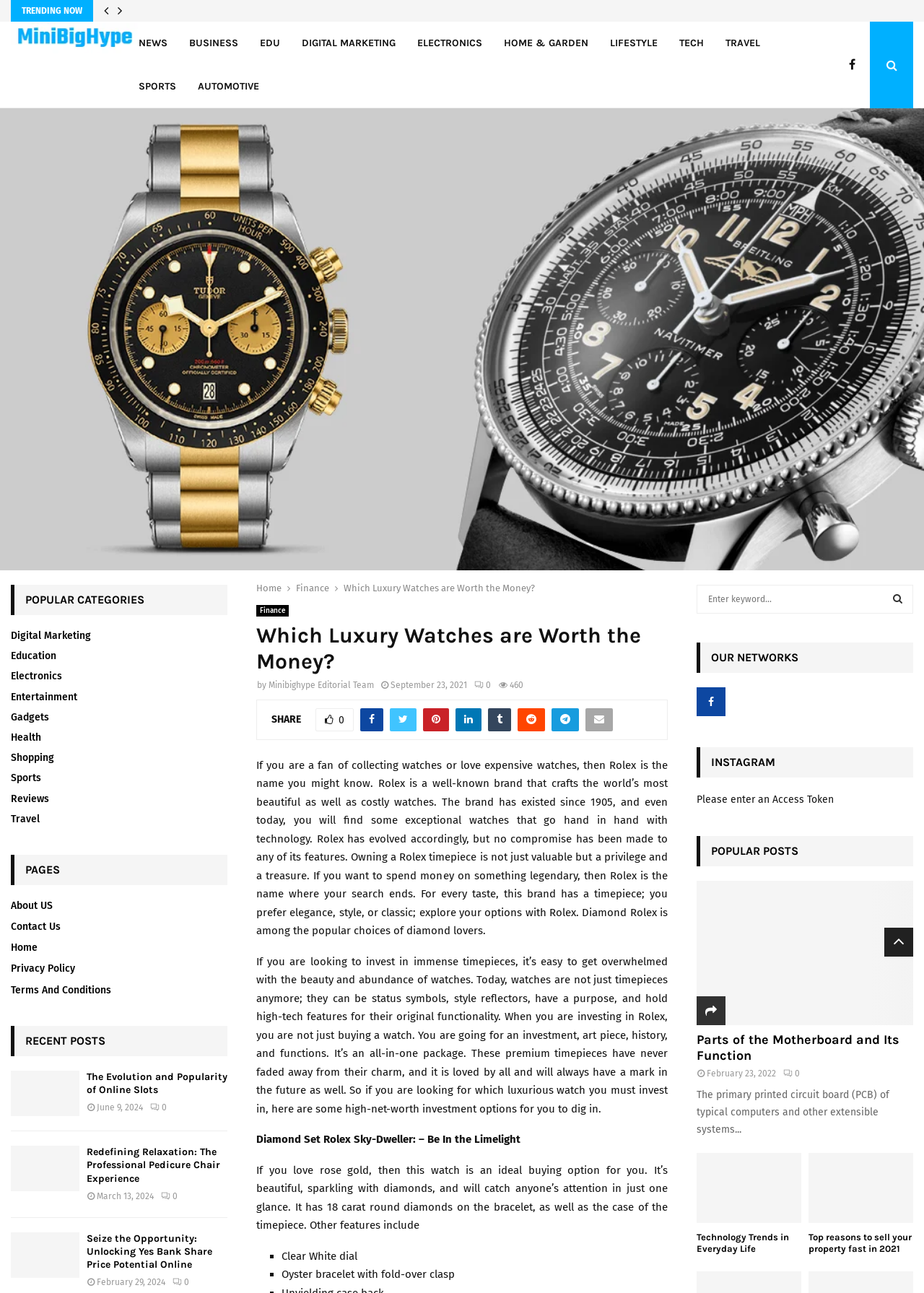Identify the bounding box coordinates for the UI element described by the following text: "title="Technology Trends in Everyday Life"". Provide the coordinates as four float numbers between 0 and 1, in the format [left, top, right, bottom].

[0.754, 0.892, 0.867, 0.946]